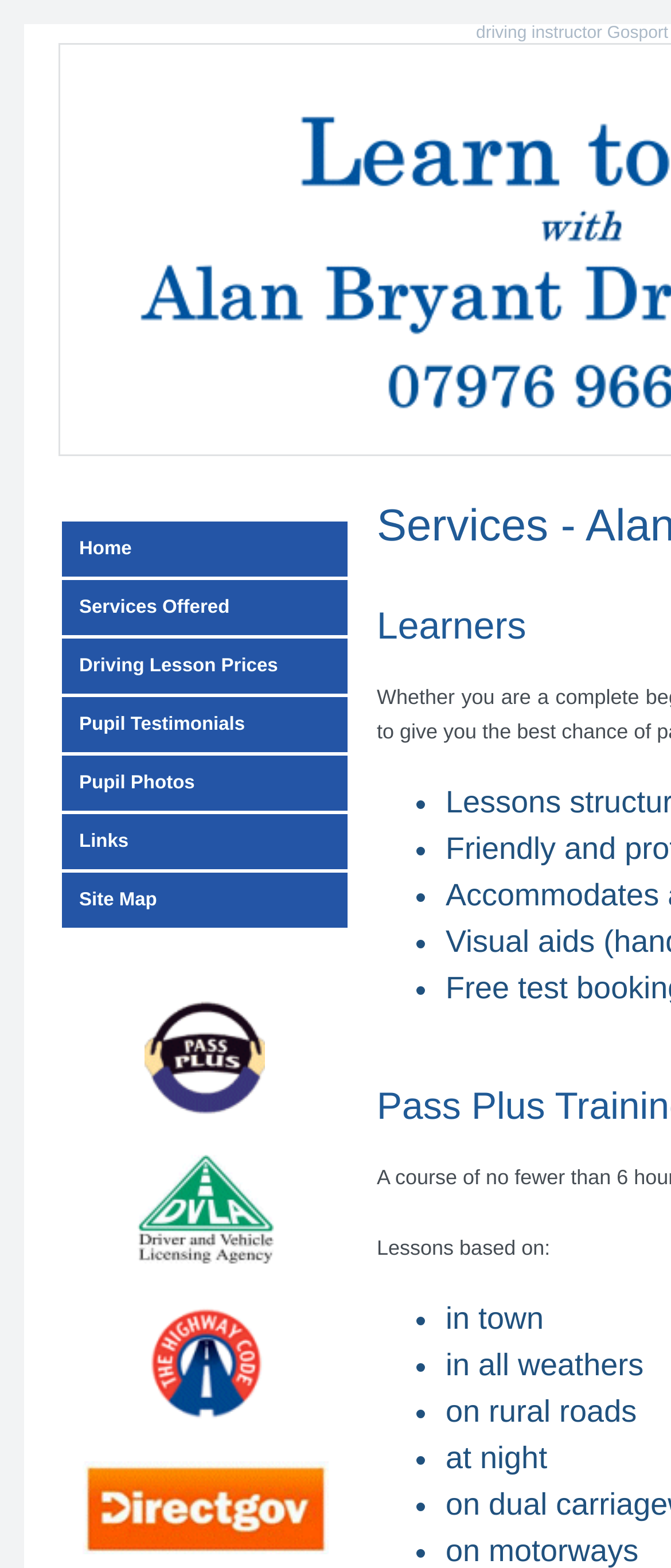Give a detailed account of the webpage's layout and content.

This webpage is about a driving instructor and school in Gosport, Hampshire, offering driving lessons and services. At the top, there is a navigation menu with 8 links: "Home", "Services Offered", "Driving Lesson Prices", "Pupil Testimonials", "Pupil Photos", "Links", "Site Map", and "driving lessons Gosport Hampshire". 

Below the navigation menu, there are four identical links and images, all labeled "driving lessons Gosport Hampshire", arranged vertically and centered on the page. 

At the bottom of the page, there is a section with a heading "Lessons based on:" followed by a list of five bullet points, each describing a specific aspect of the driving lessons, including "in town", "in all weathers", "on rural roads", "at night", and "on motorways".